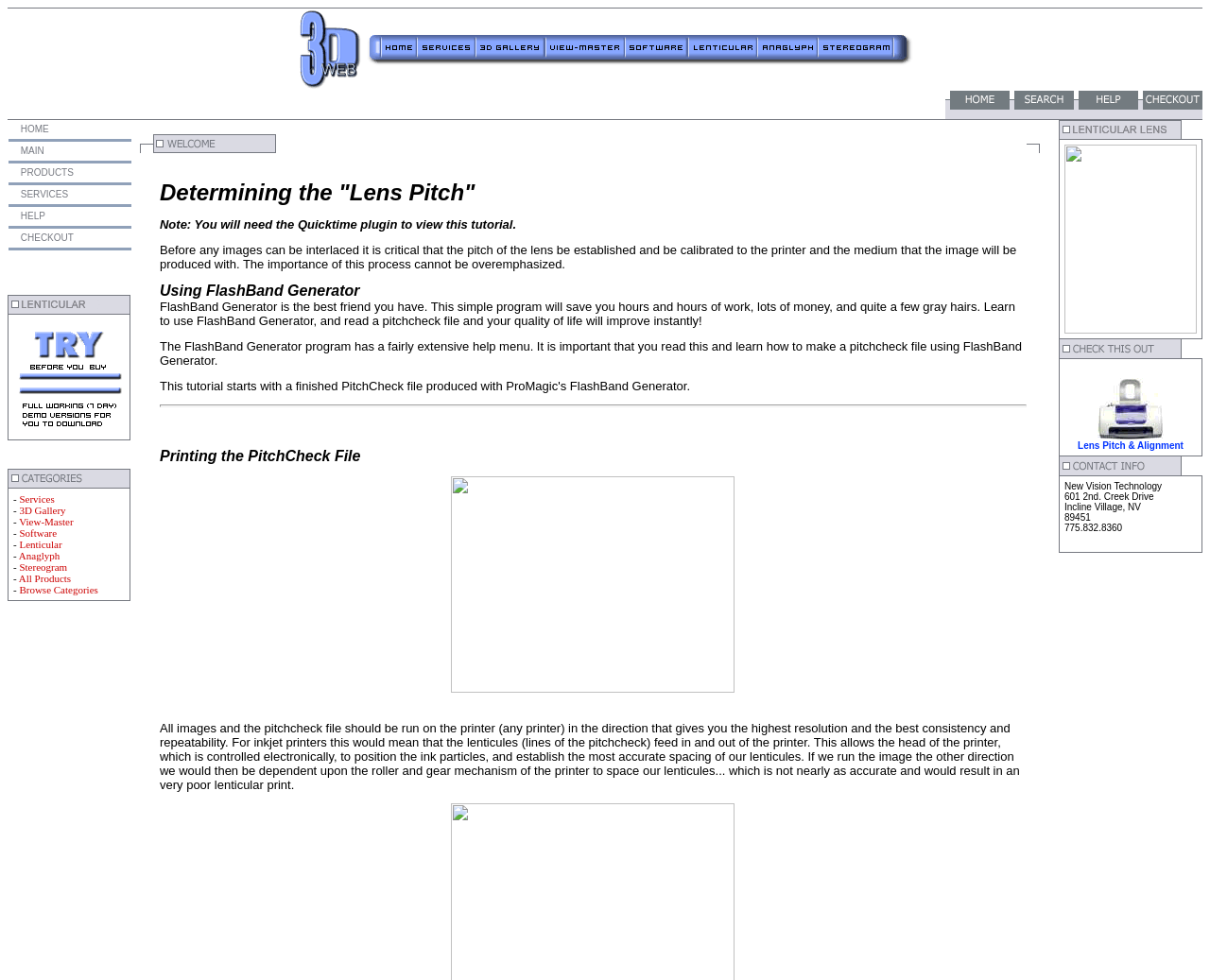Use a single word or phrase to respond to the question:
What is the main navigation menu of the webpage?

HOME MAIN PRODUCTS SERVICES HELP CHECKOUT